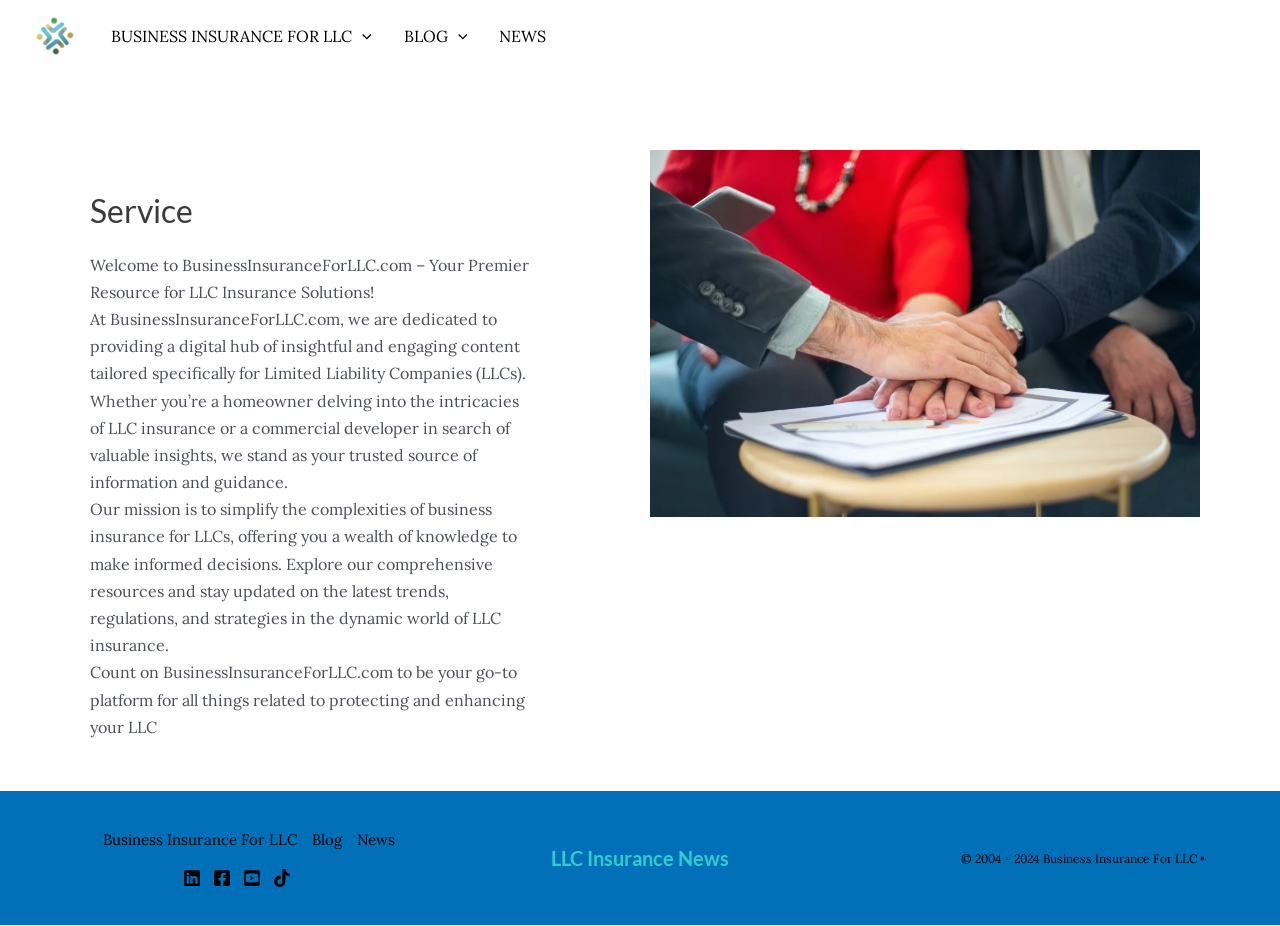Locate the bounding box coordinates of the item that should be clicked to fulfill the instruction: "Check the 'Editor’s Pick'".

None